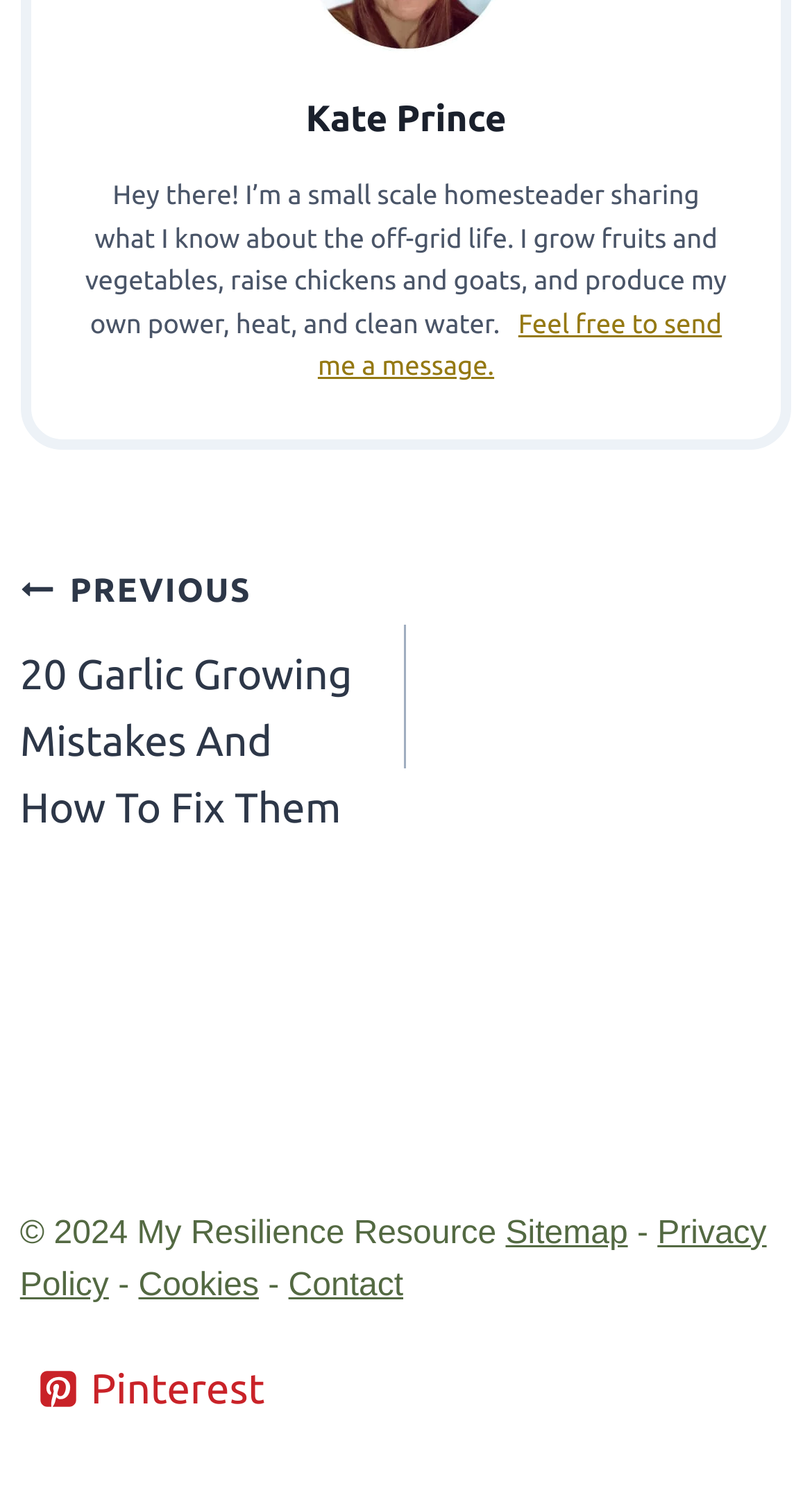Please determine the bounding box coordinates, formatted as (top-left x, top-left y, bottom-right x, bottom-right y), with all values as floating point numbers between 0 and 1. Identify the bounding box of the region described as: Pinterest Pinterest

[0.025, 0.902, 0.347, 0.958]